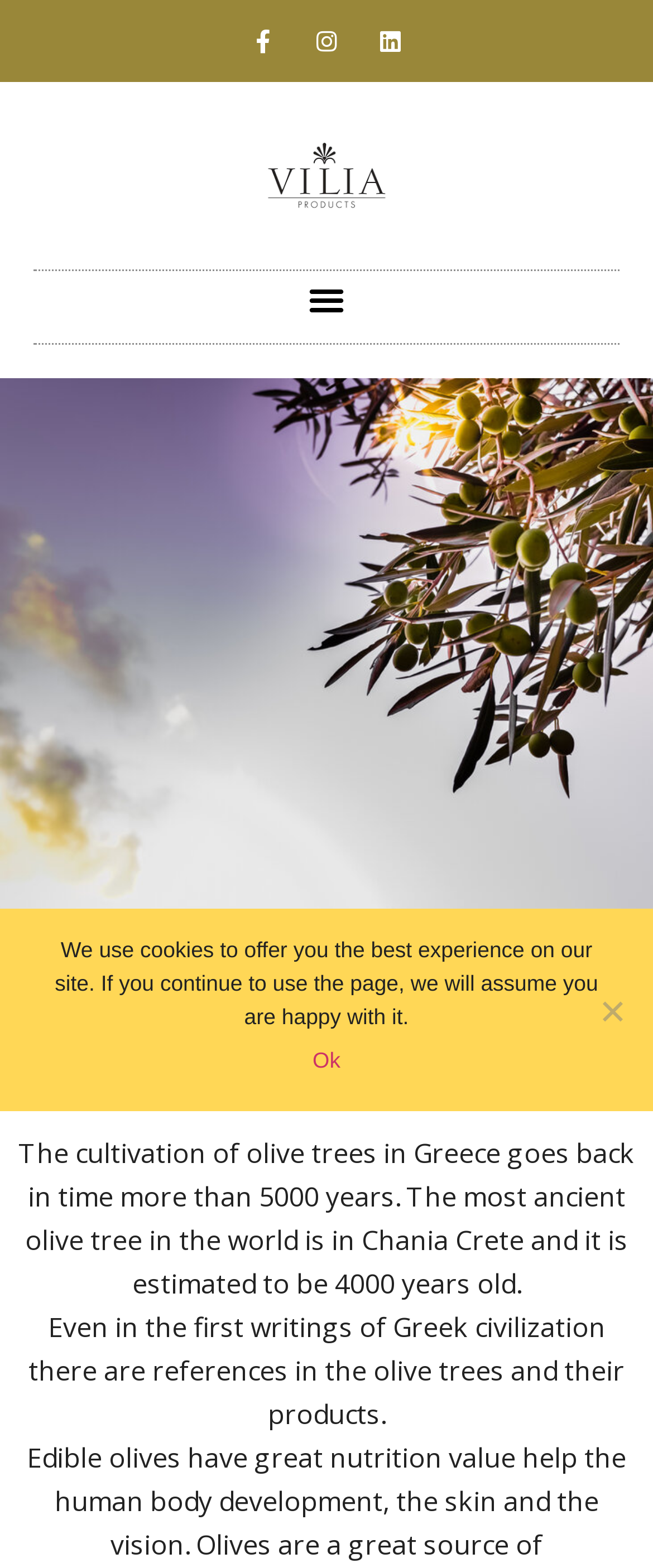Based on the provided description, "Menu", find the bounding box of the corresponding UI element in the screenshot.

[0.458, 0.173, 0.542, 0.208]